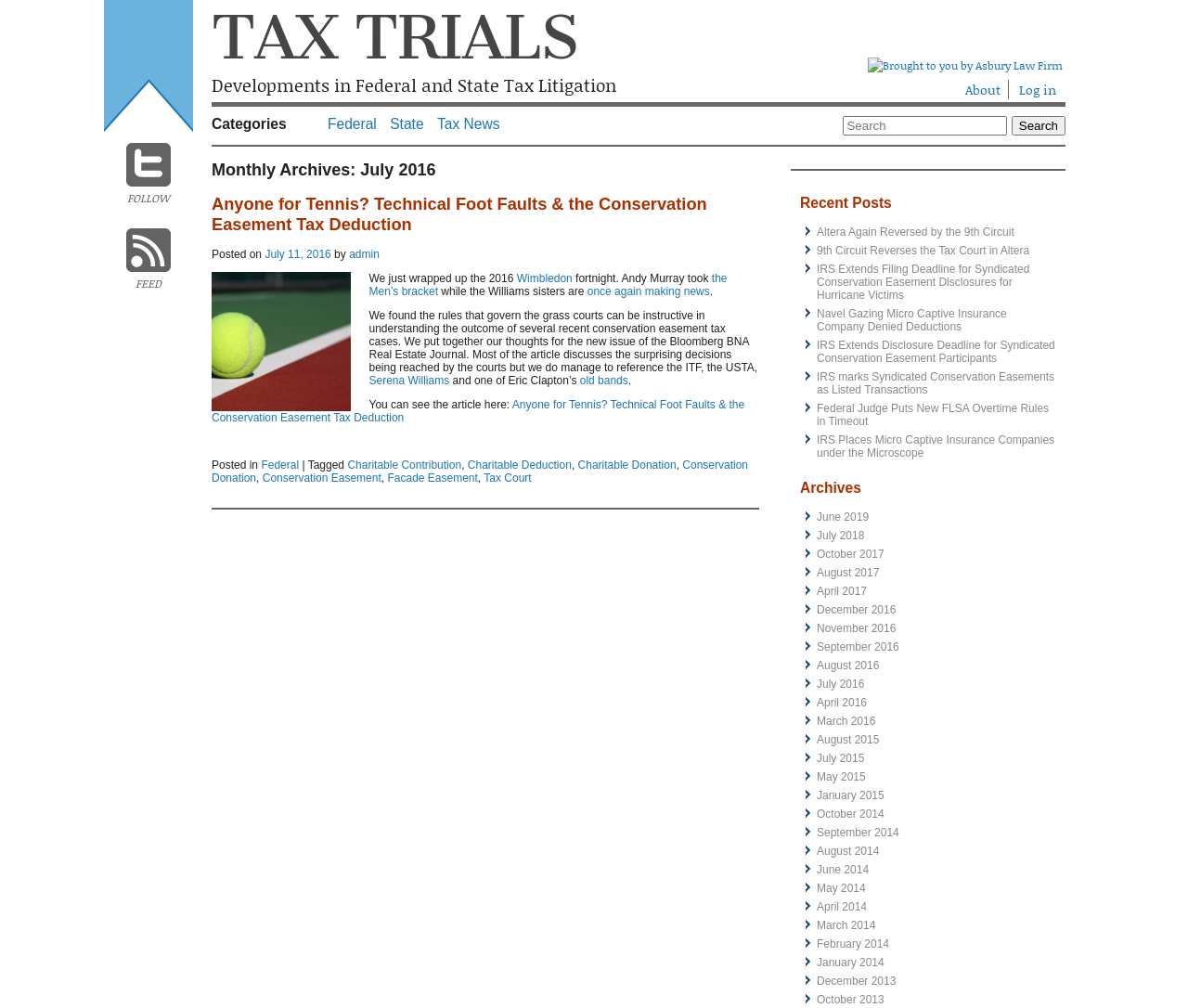Determine the bounding box coordinates of the clickable area required to perform the following instruction: "Go to category 'Federal'". The coordinates should be represented as four float numbers between 0 and 1: [left, top, right, bottom].

[0.276, 0.115, 0.317, 0.131]